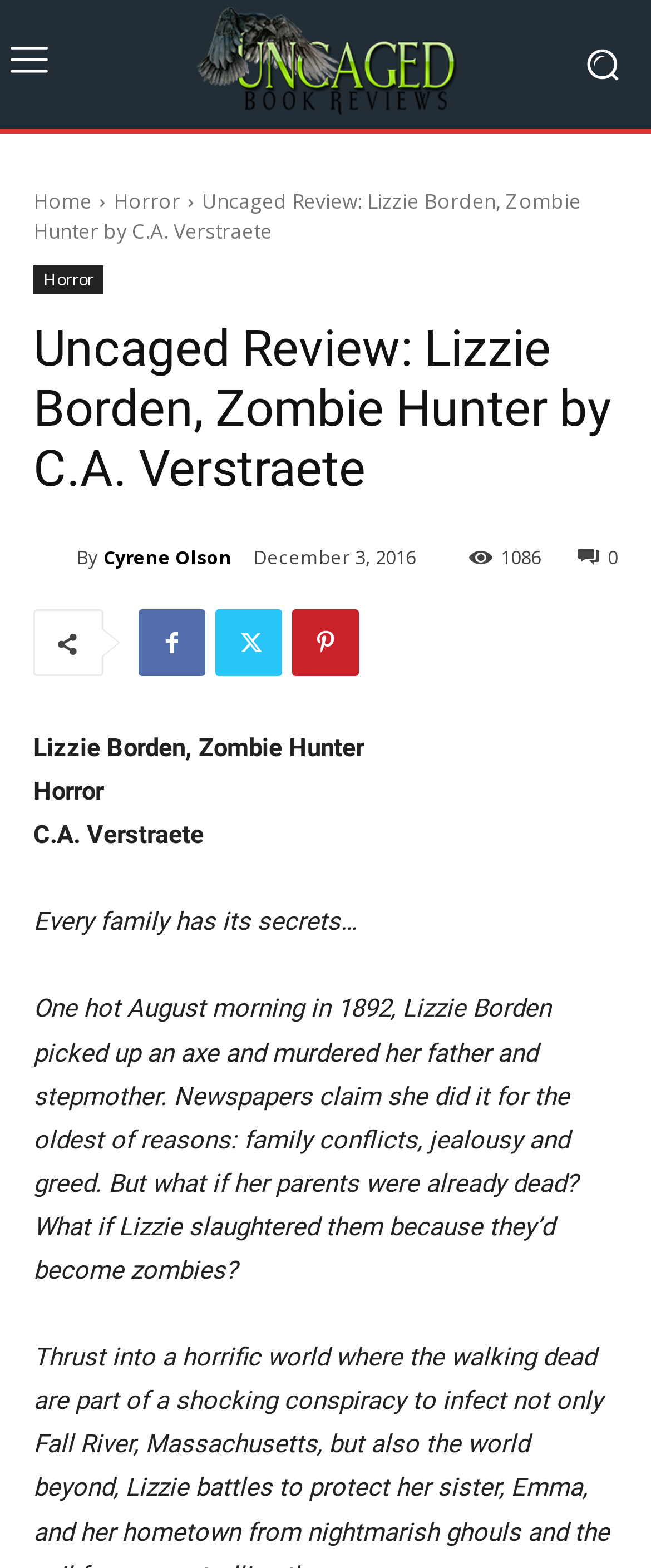Find the bounding box coordinates for the element that must be clicked to complete the instruction: "go to home page". The coordinates should be four float numbers between 0 and 1, indicated as [left, top, right, bottom].

None